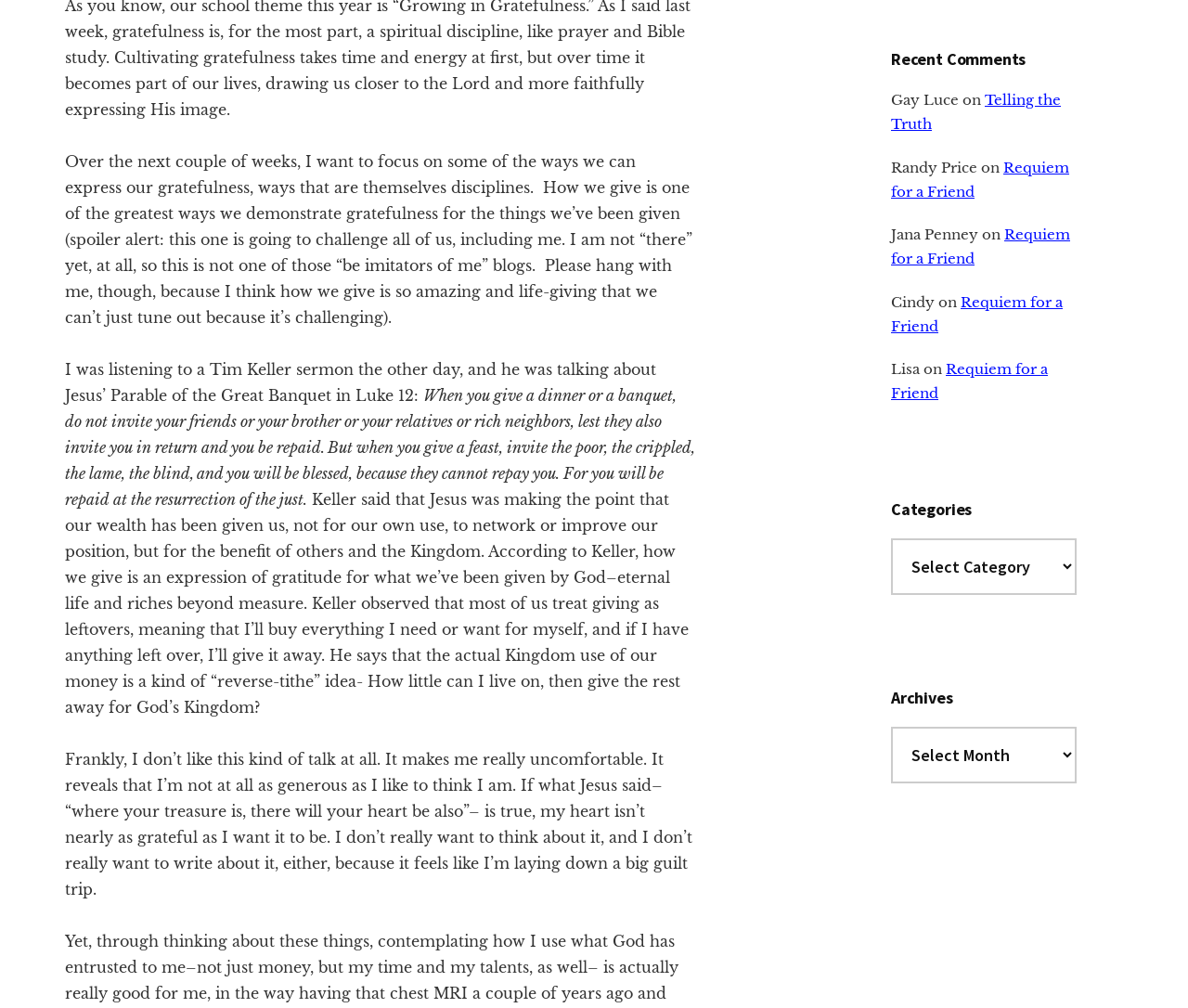Extract the bounding box of the UI element described as: "Telling the Truth".

[0.75, 0.09, 0.893, 0.132]